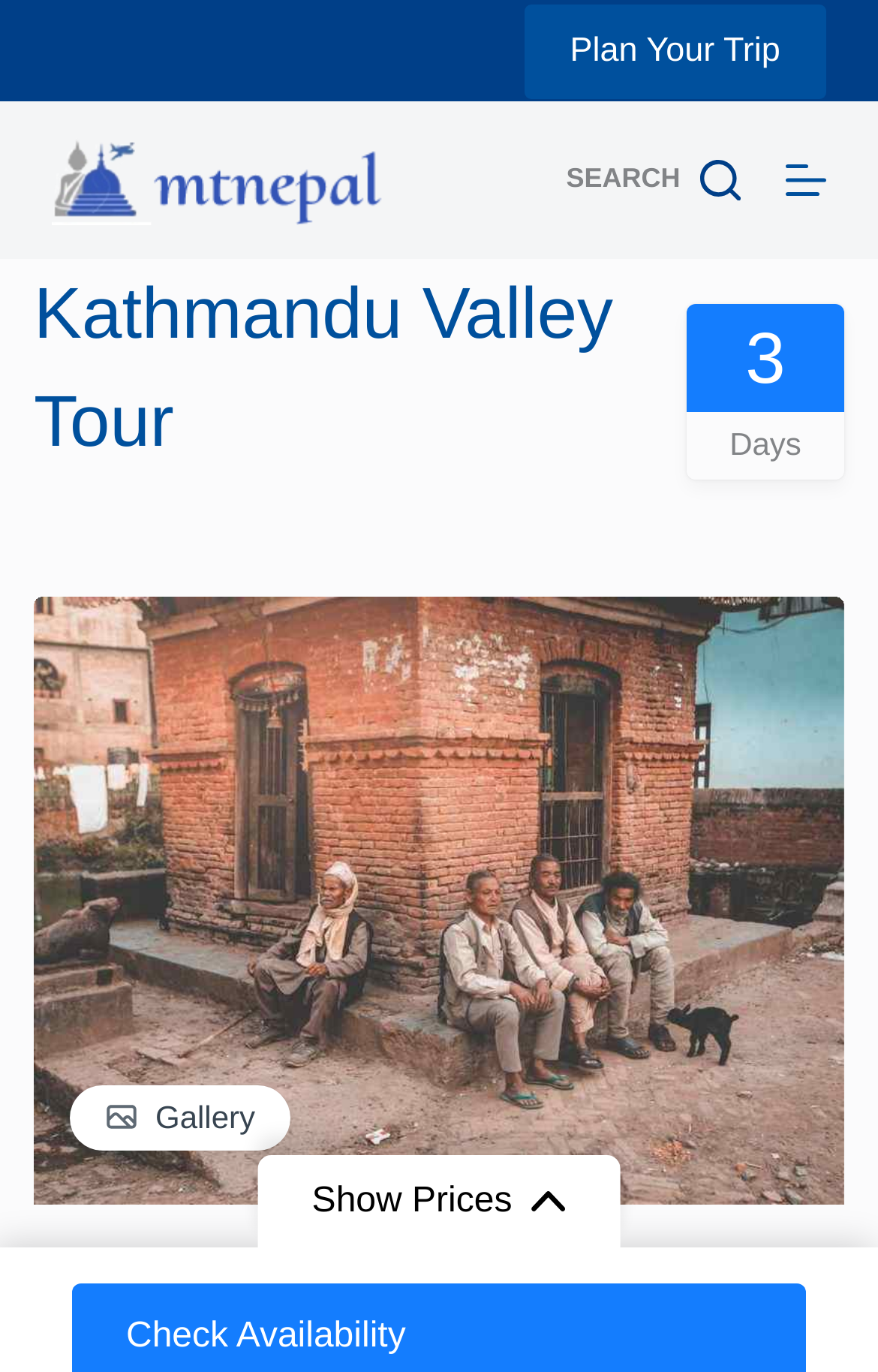How many days is the tour?
Kindly give a detailed and elaborate answer to the question.

I looked at the 'Days' element which is a child of the 'Menu' button, but it does not provide a specific number of days.